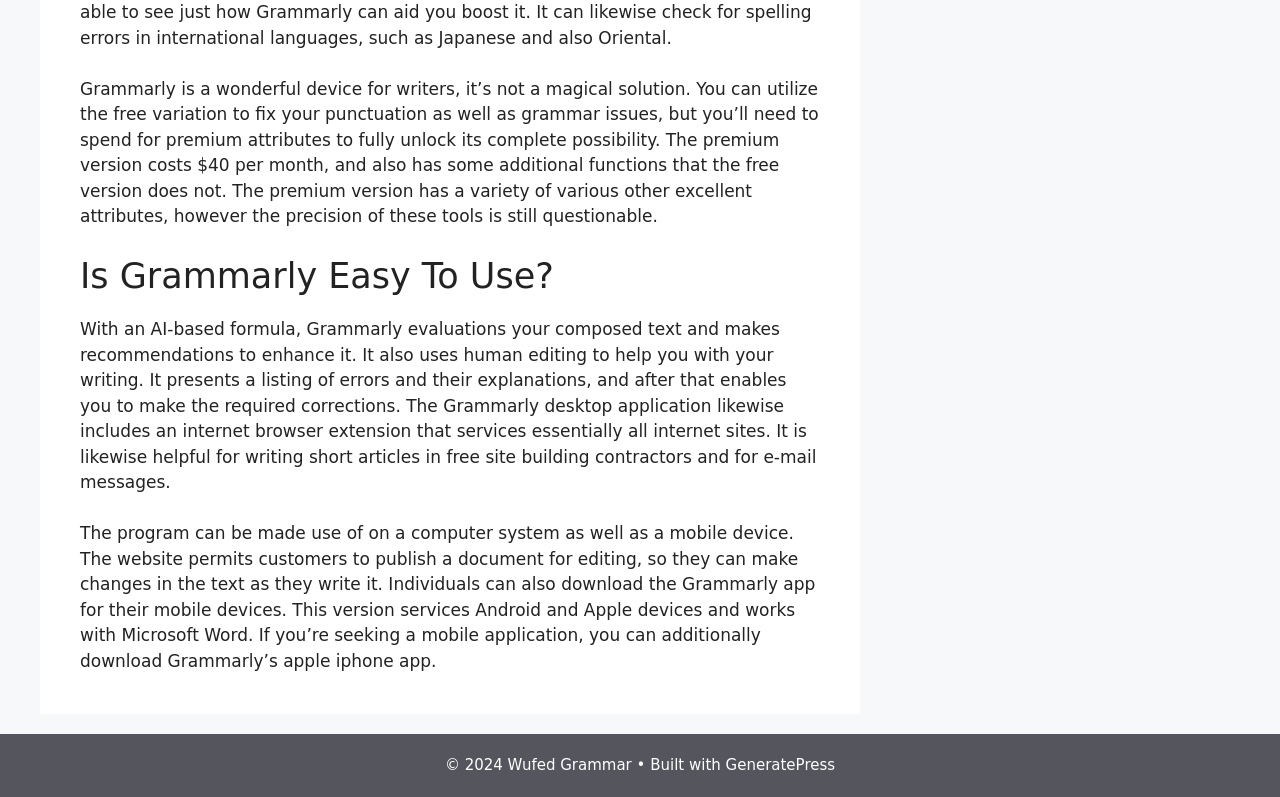Identify and provide the bounding box for the element described by: "GeneratePress".

[0.567, 0.949, 0.652, 0.972]